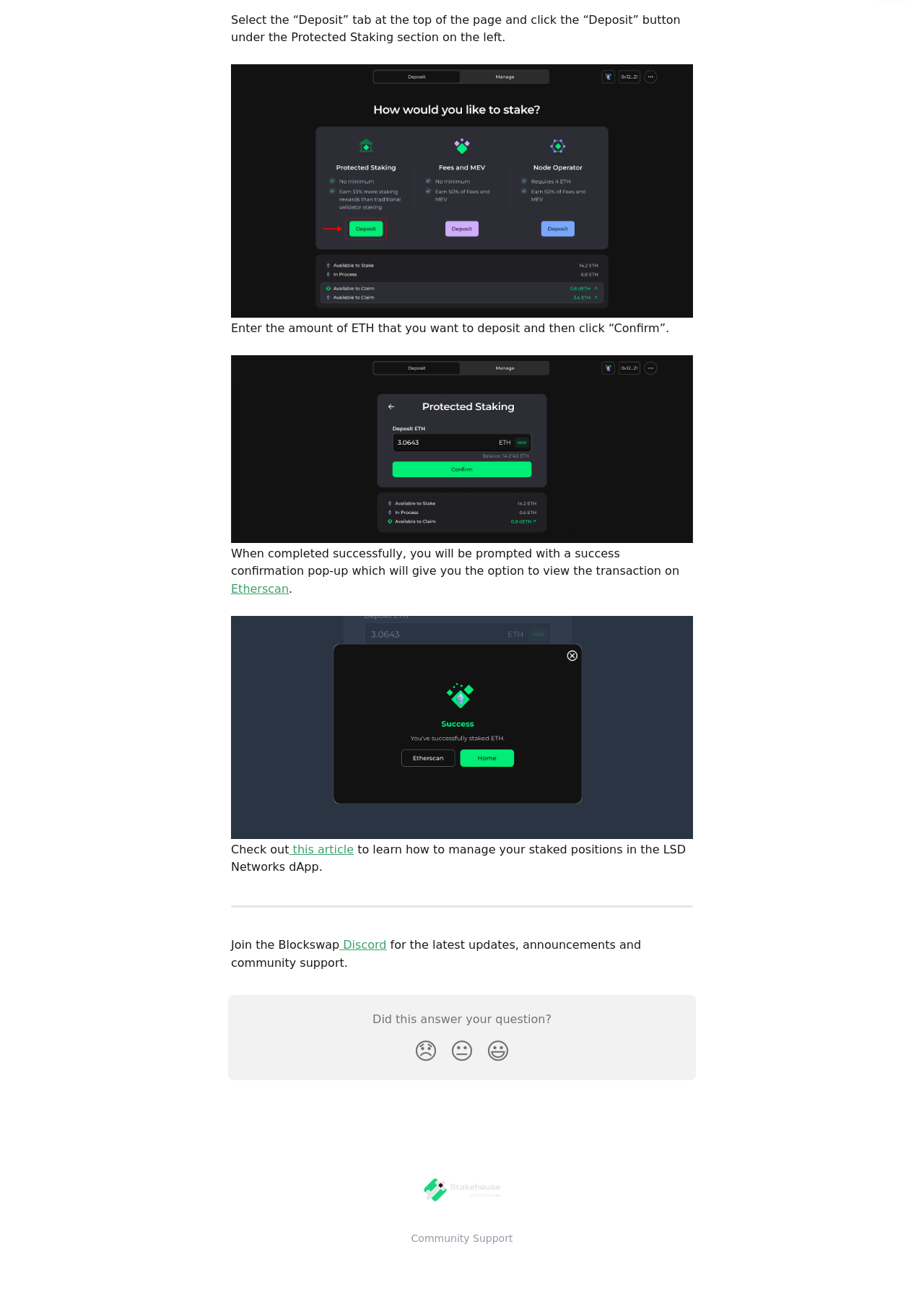How many reaction buttons are available?
Refer to the image and give a detailed response to the question.

There are three reaction buttons available, namely Disappointed Reaction, Neutral Reaction, and Smiley Reaction, as indicated by the button elements with IDs 47, 48, and 49.